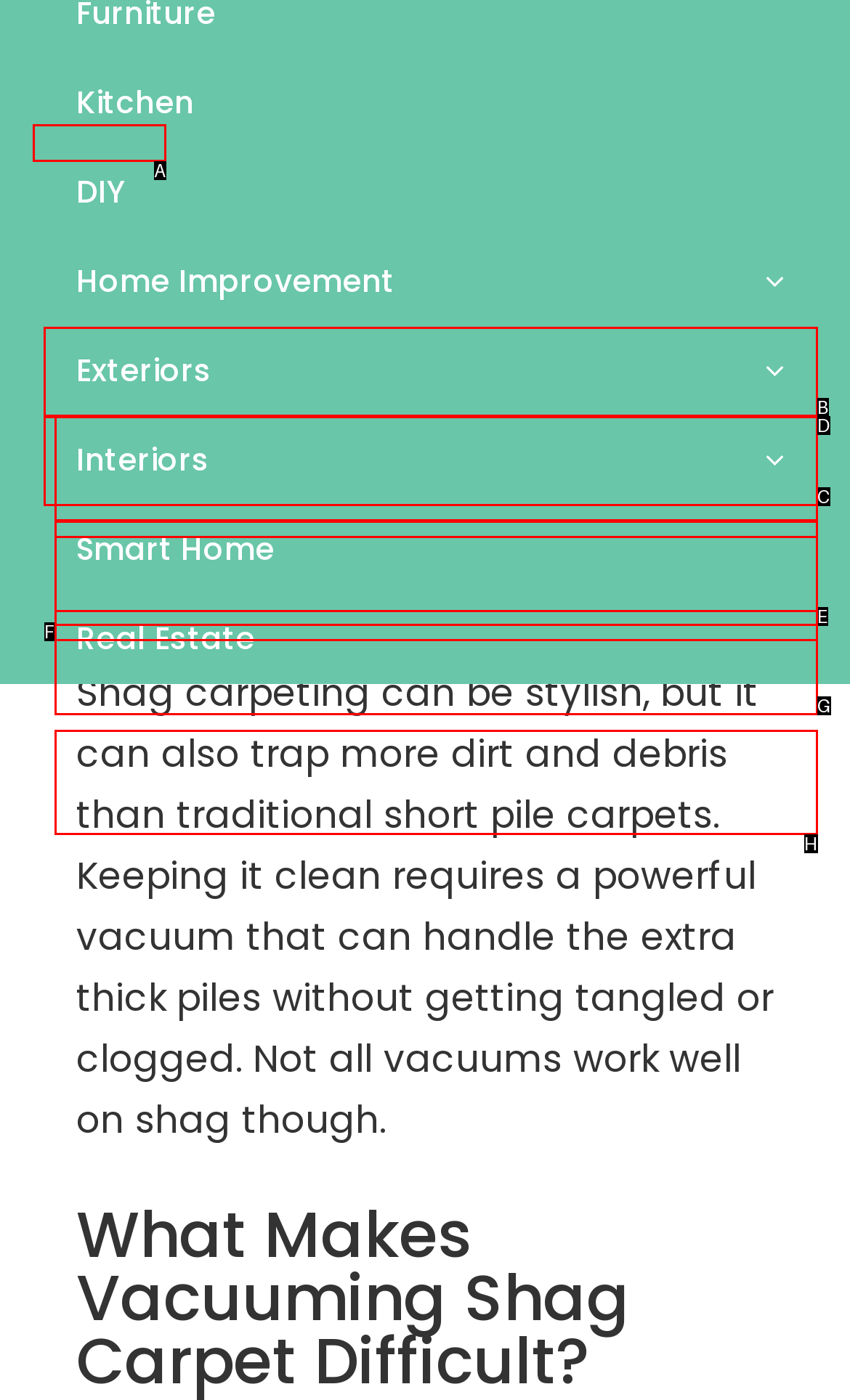Identify the bounding box that corresponds to: Garden And Landscaping
Respond with the letter of the correct option from the provided choices.

H